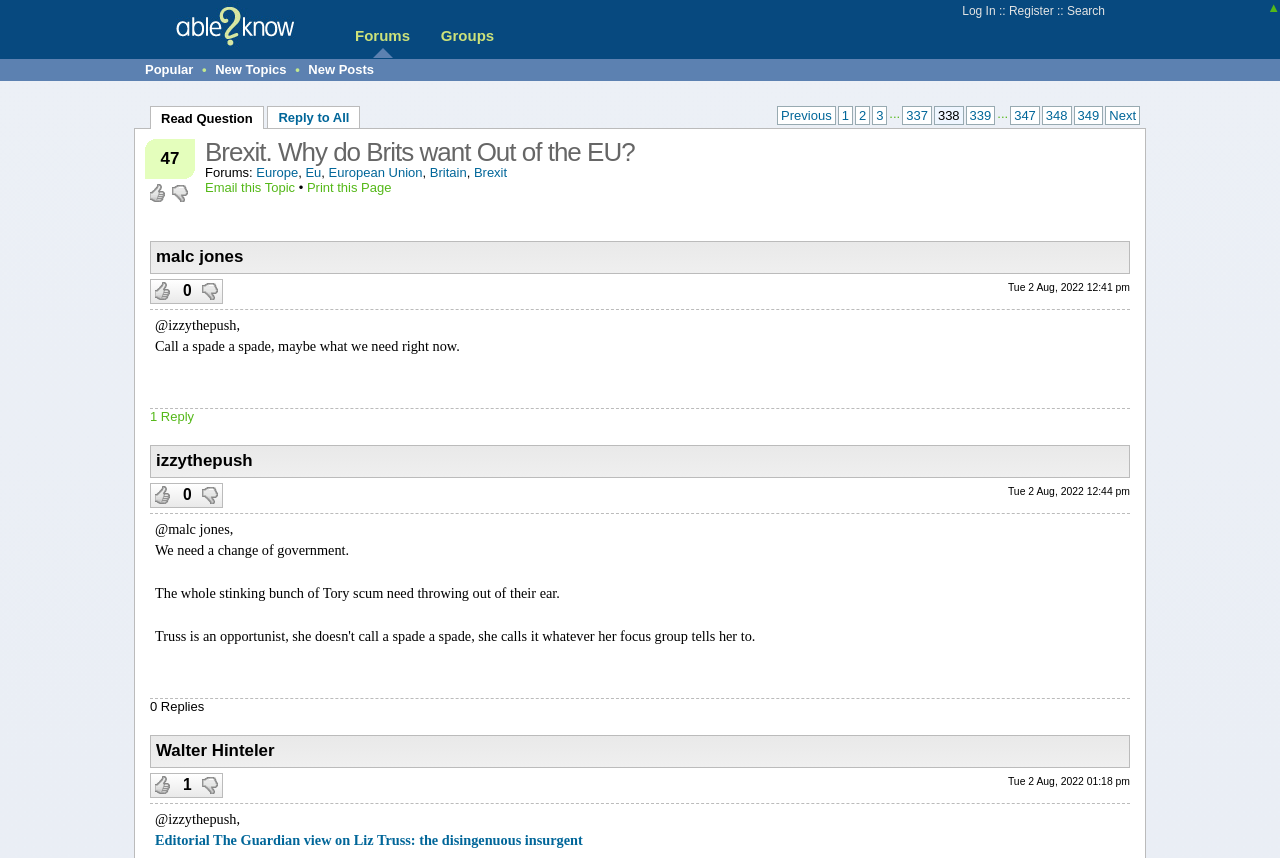Please determine the bounding box coordinates of the element's region to click in order to carry out the following instruction: "Email this topic". The coordinates should be four float numbers between 0 and 1, i.e., [left, top, right, bottom].

[0.16, 0.21, 0.231, 0.227]